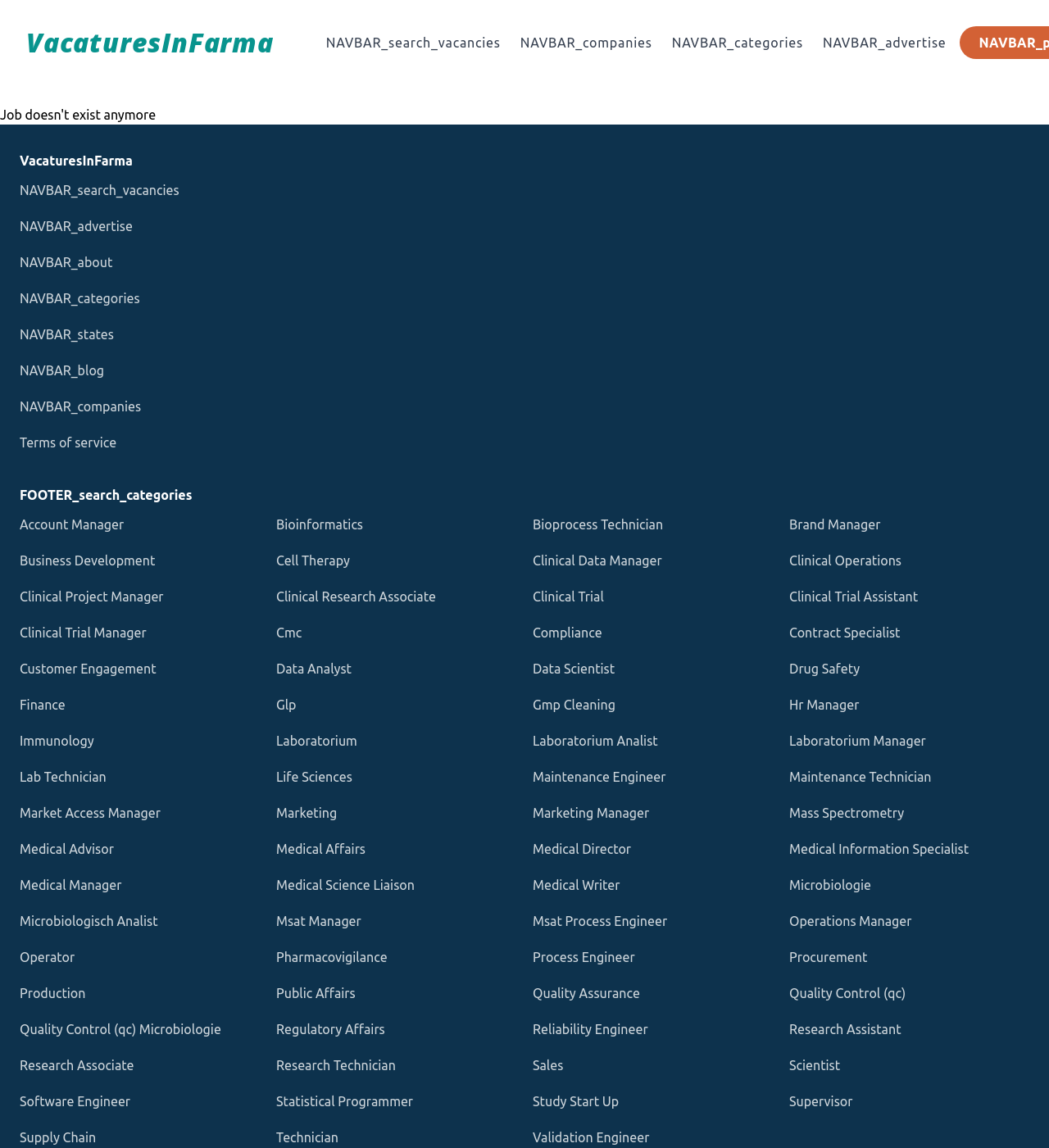Identify the bounding box coordinates of the region that should be clicked to execute the following instruction: "Browse companies".

[0.496, 0.031, 0.622, 0.044]